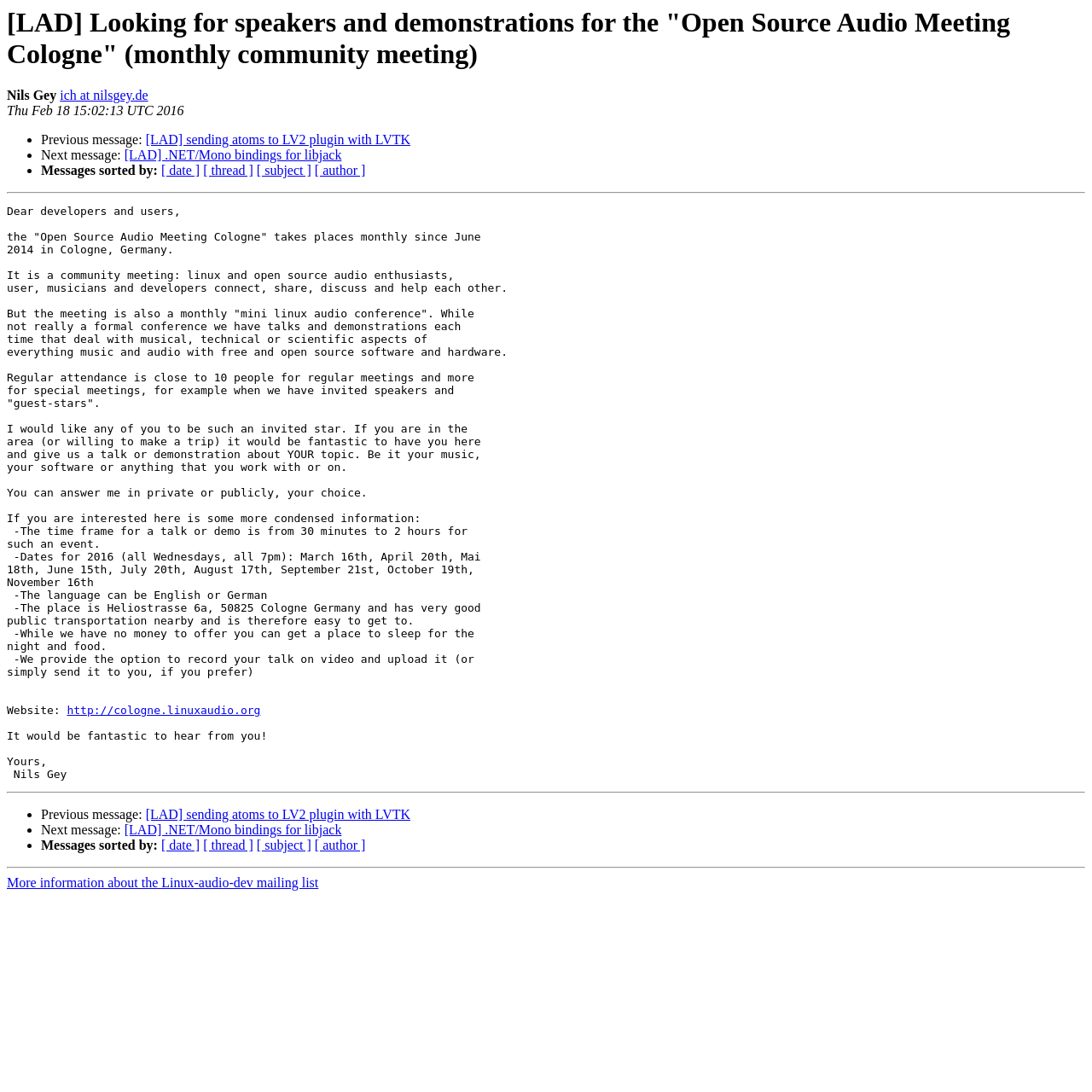Show the bounding box coordinates for the HTML element described as: "http://cologne.linuxaudio.org".

[0.061, 0.645, 0.239, 0.657]